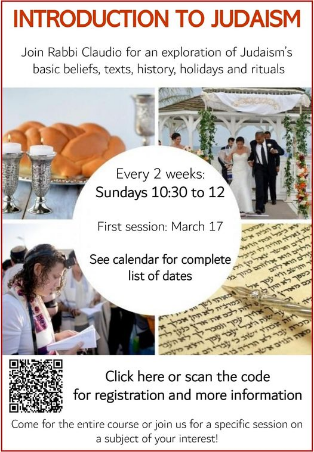What is the duration of each class session?
Based on the screenshot, provide your answer in one word or phrase.

1.5 hours